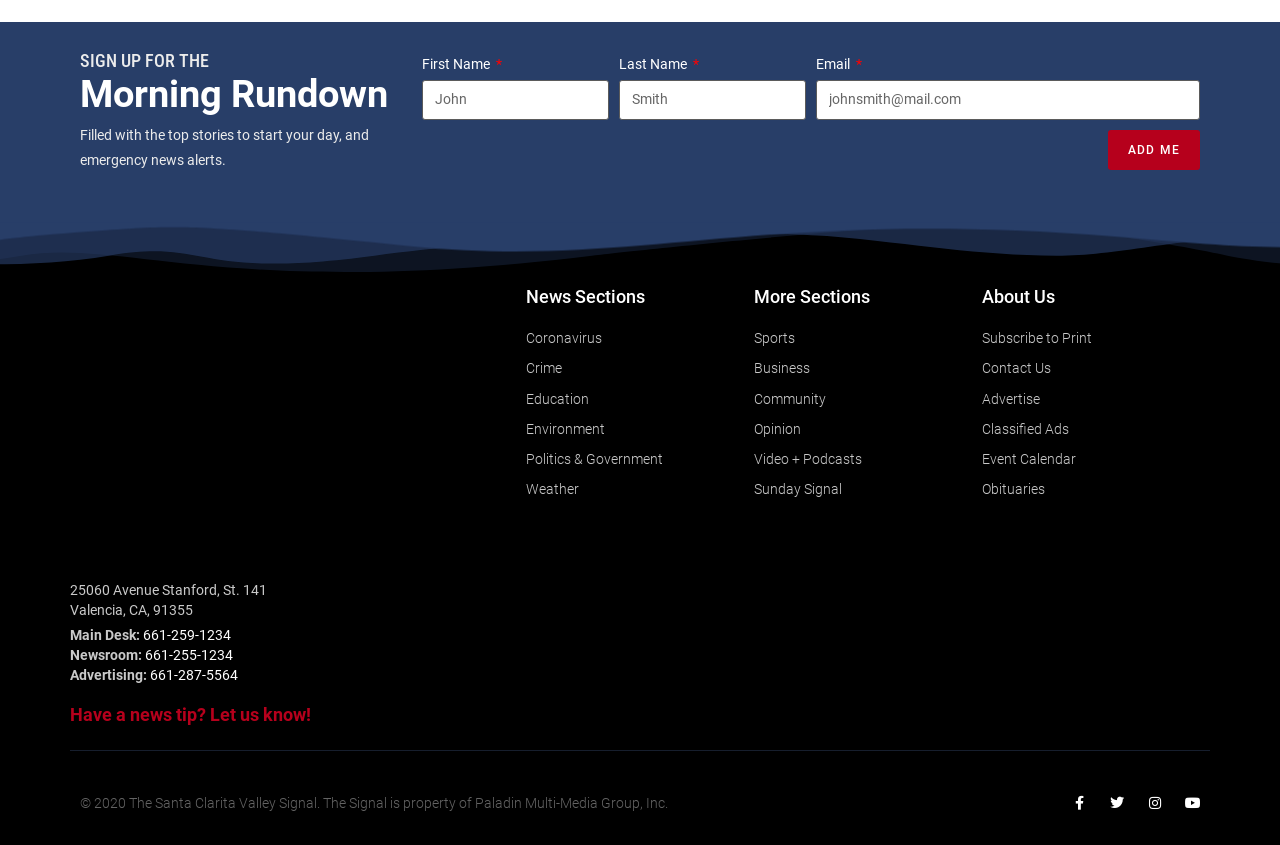Please locate the bounding box coordinates of the element that should be clicked to complete the given instruction: "Enter first name".

[0.33, 0.095, 0.476, 0.142]